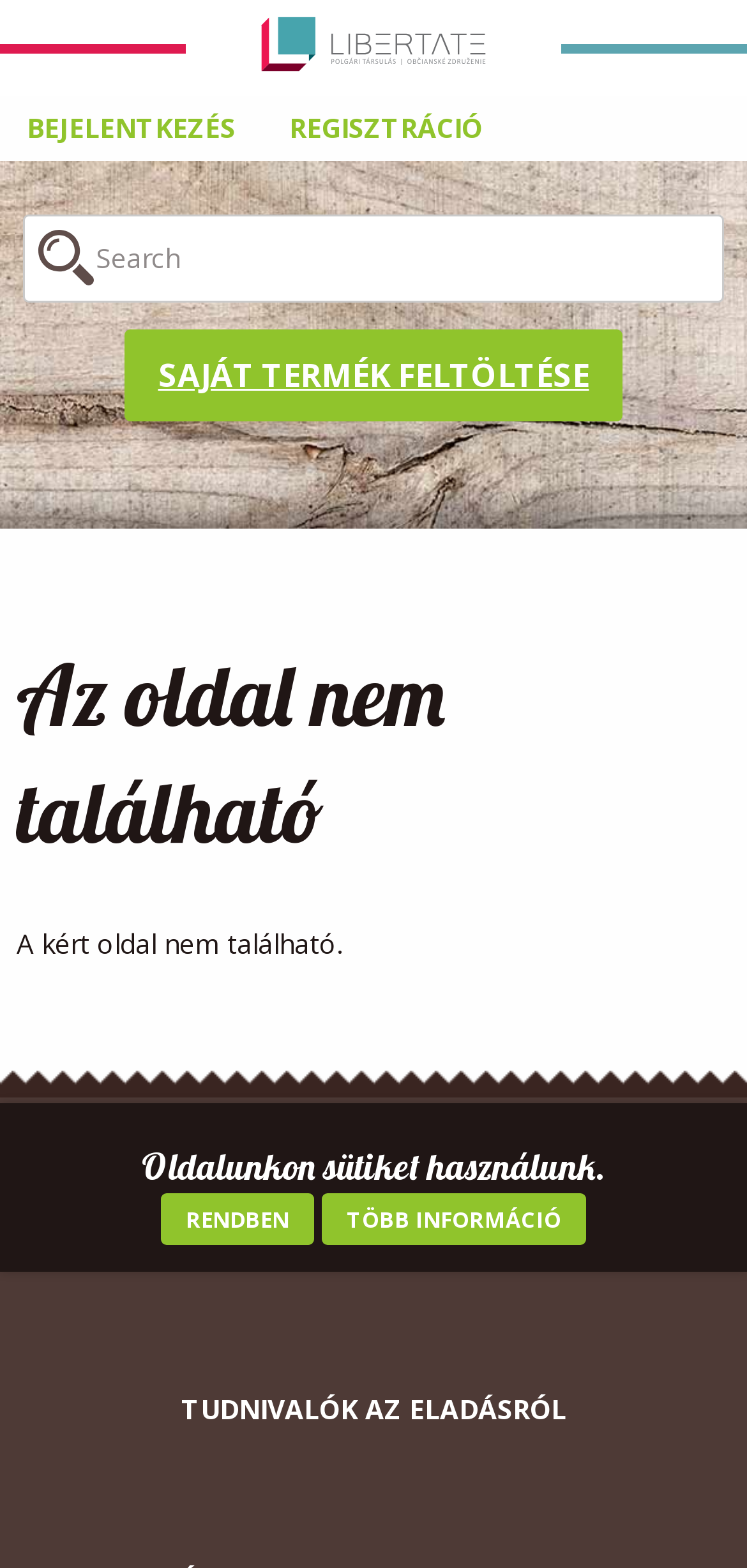Identify the primary heading of the webpage and provide its text.

Az oldal nem található